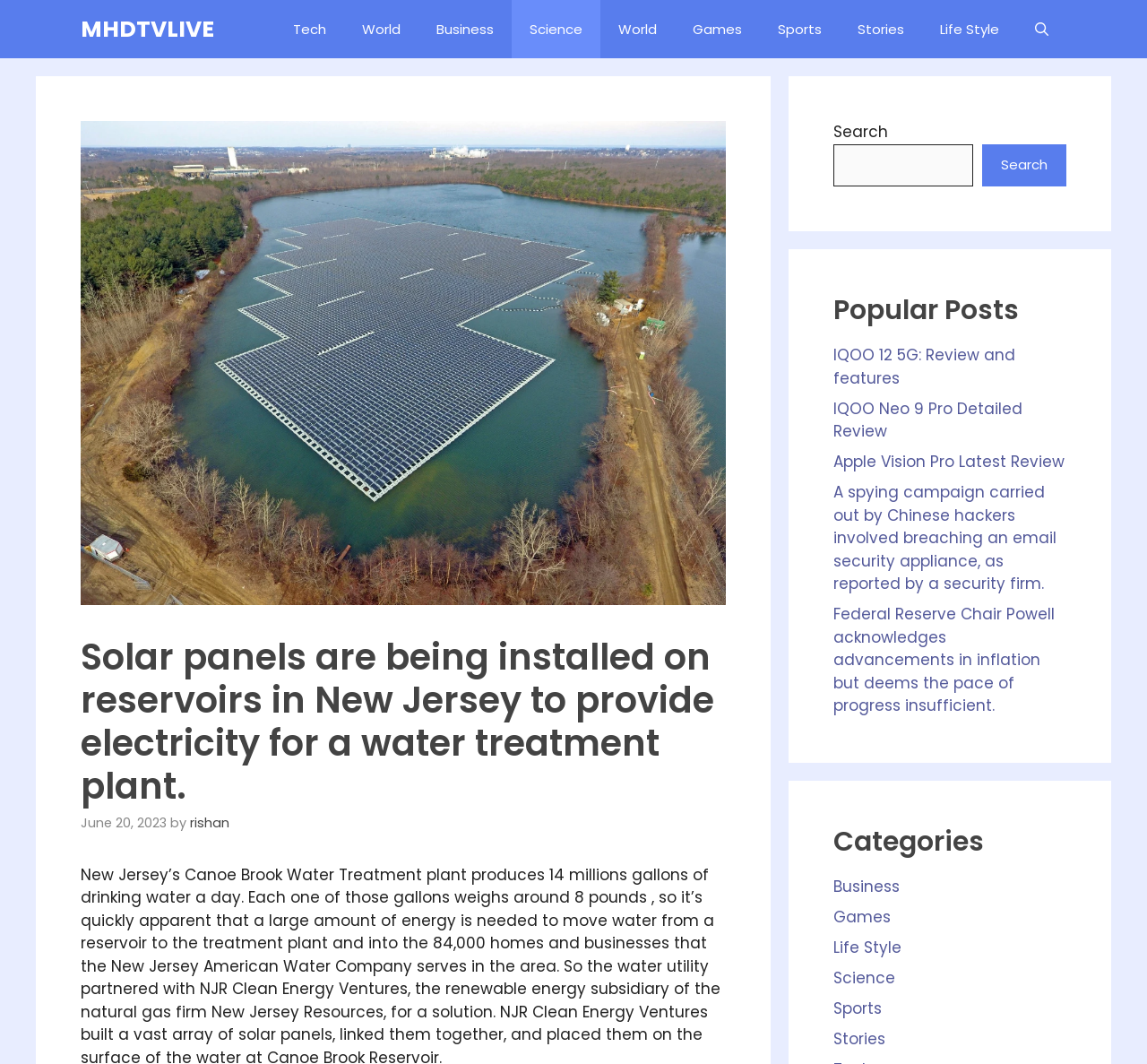How many links are in the 'Popular Posts' section?
Provide a fully detailed and comprehensive answer to the question.

The 'Popular Posts' section is located in the middle of the webpage and contains 5 links to different articles, including 'IQOO 12 5G: Review and features' and 'Apple Vision Pro Latest Review'.